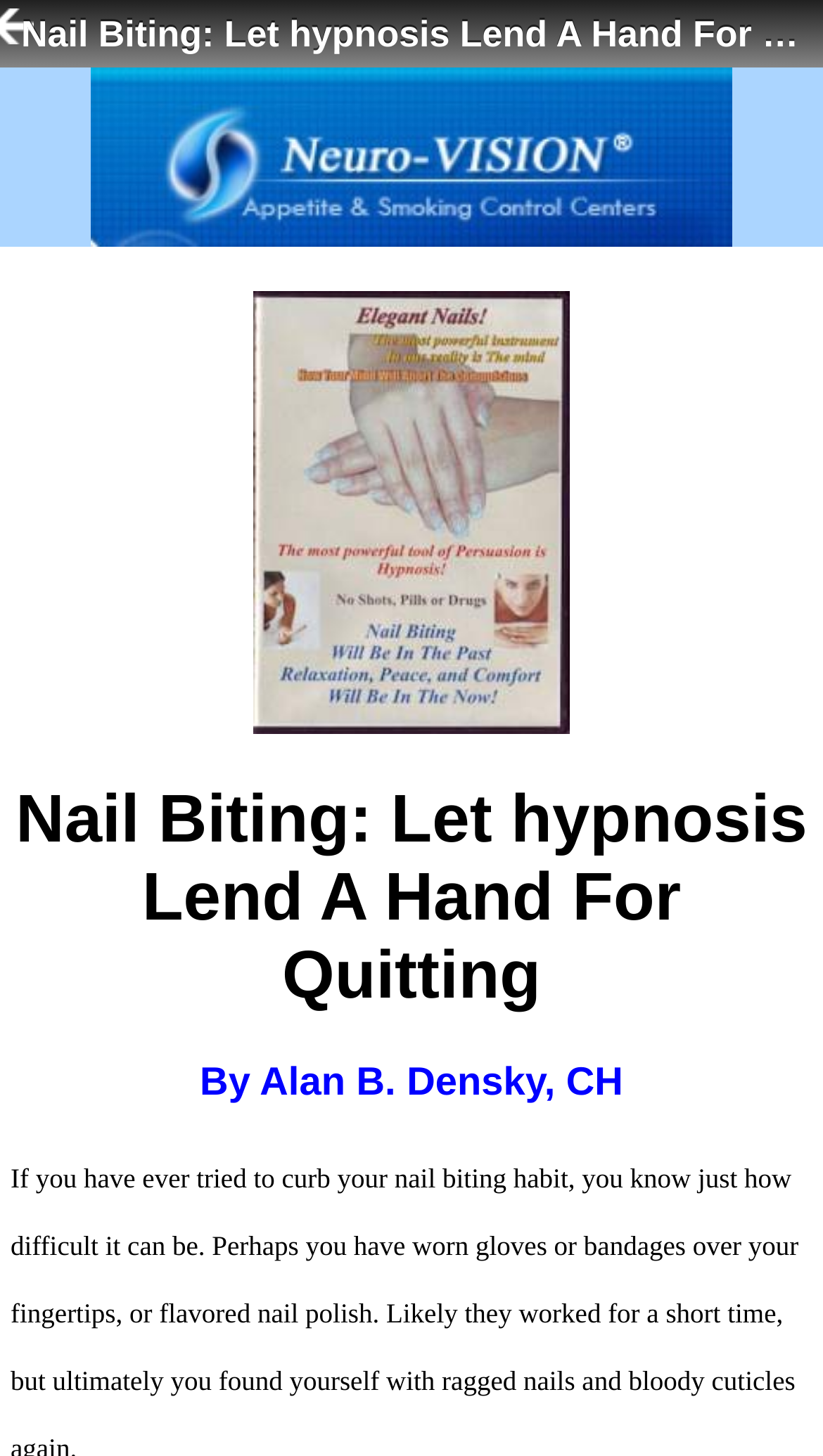Who is the author of the article? Look at the image and give a one-word or short phrase answer.

Alan B. Densky, CH